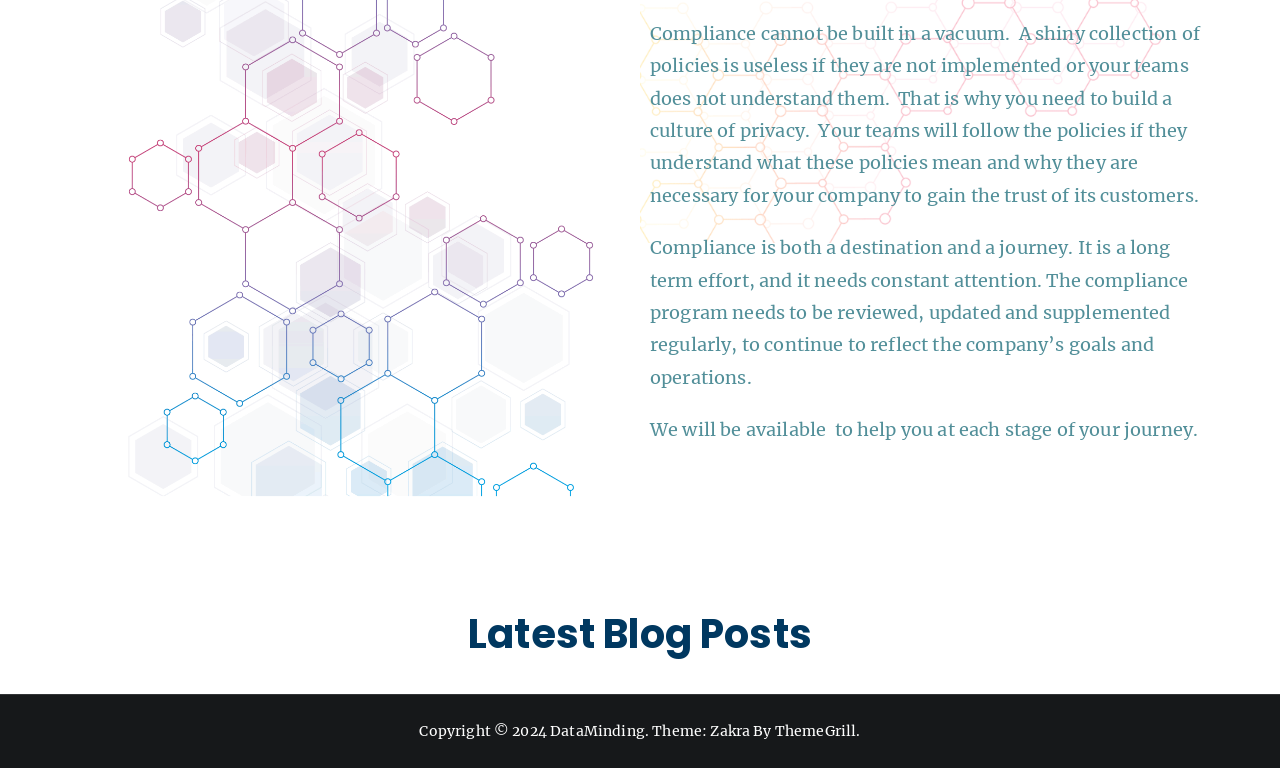How many sections are there on the webpage?
Using the information from the image, answer the question thoroughly.

By analyzing the bounding box coordinates and the OCR text, I can identify three distinct sections on the webpage. The first section contains static text discussing compliance and privacy, the second section has a heading 'Latest Blog Posts', and the third section is the footer with copyright information and theme credits.